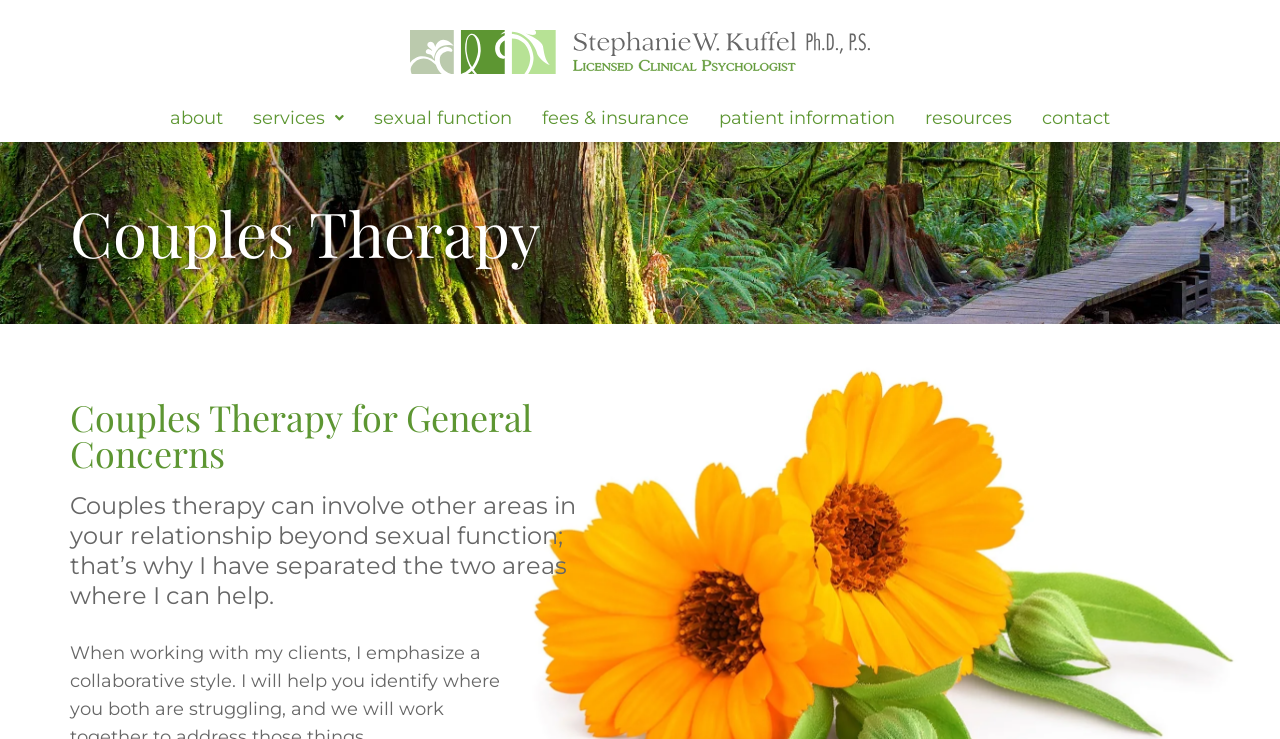Give a comprehensive overview of the webpage, including key elements.

The webpage is about Couples Therapy in Spokane, WA, provided by Stephanie Kuffel. At the top left, there is a logo of Stephanie Kuffel, which is an image with a link. Below the logo, there is a navigation menu with links to different sections, including "about", "services", "sexual function", "fees & insurance", "patient information", "resources", and "contact". 

The main content of the webpage is divided into two sections. The first section is headed by "Couples Therapy" and is located at the top center of the page. The second section, headed by "Couples Therapy for General Concerns", is located below the first section. 

In the second section, there is a paragraph of text that explains the scope of couples therapy, stating that it can involve areas beyond sexual function, and that the therapist has separated the two areas where she can help.